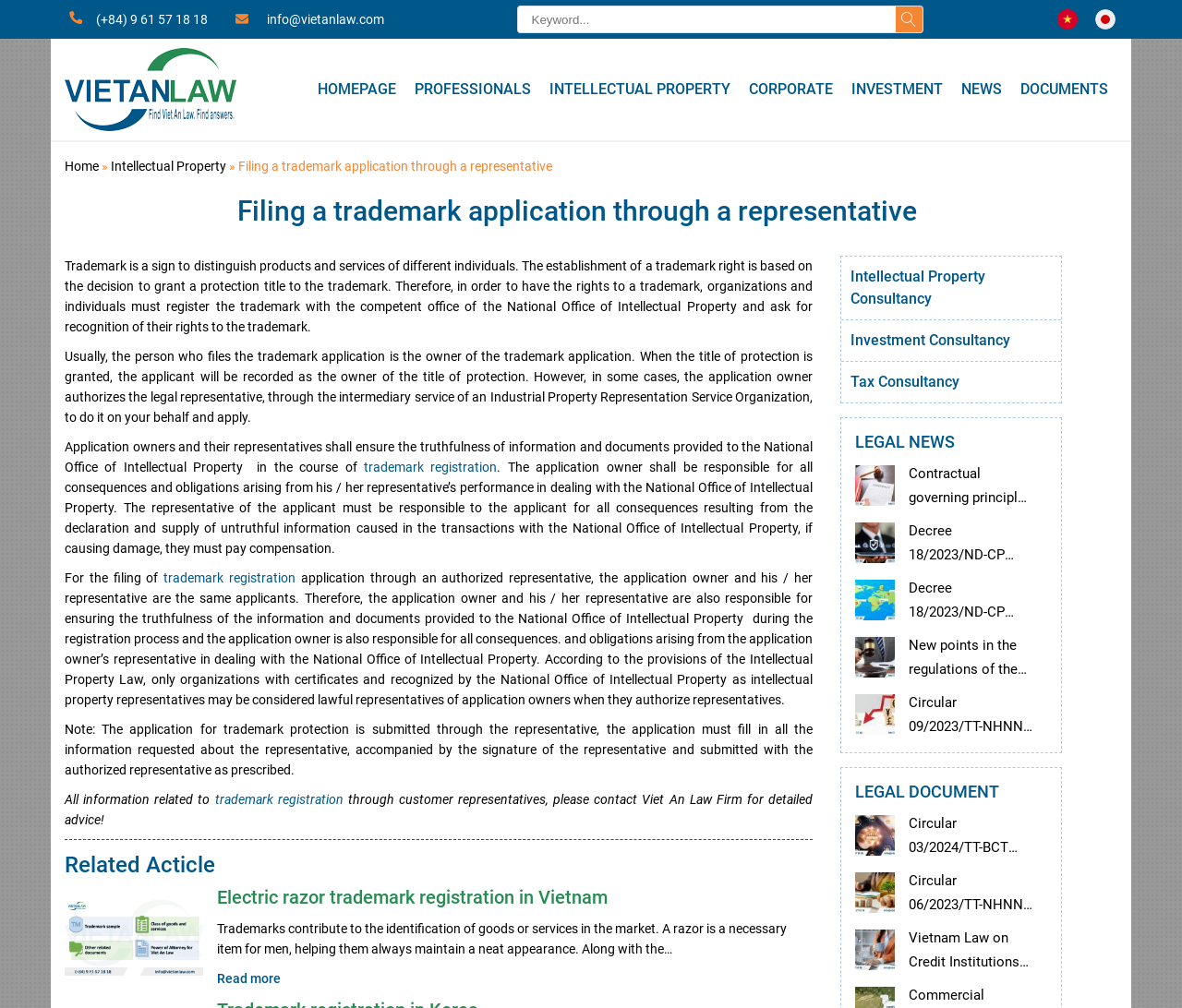Highlight the bounding box coordinates of the element that should be clicked to carry out the following instruction: "Read the latest hospital news". The coordinates must be given as four float numbers ranging from 0 to 1, i.e., [left, top, right, bottom].

None